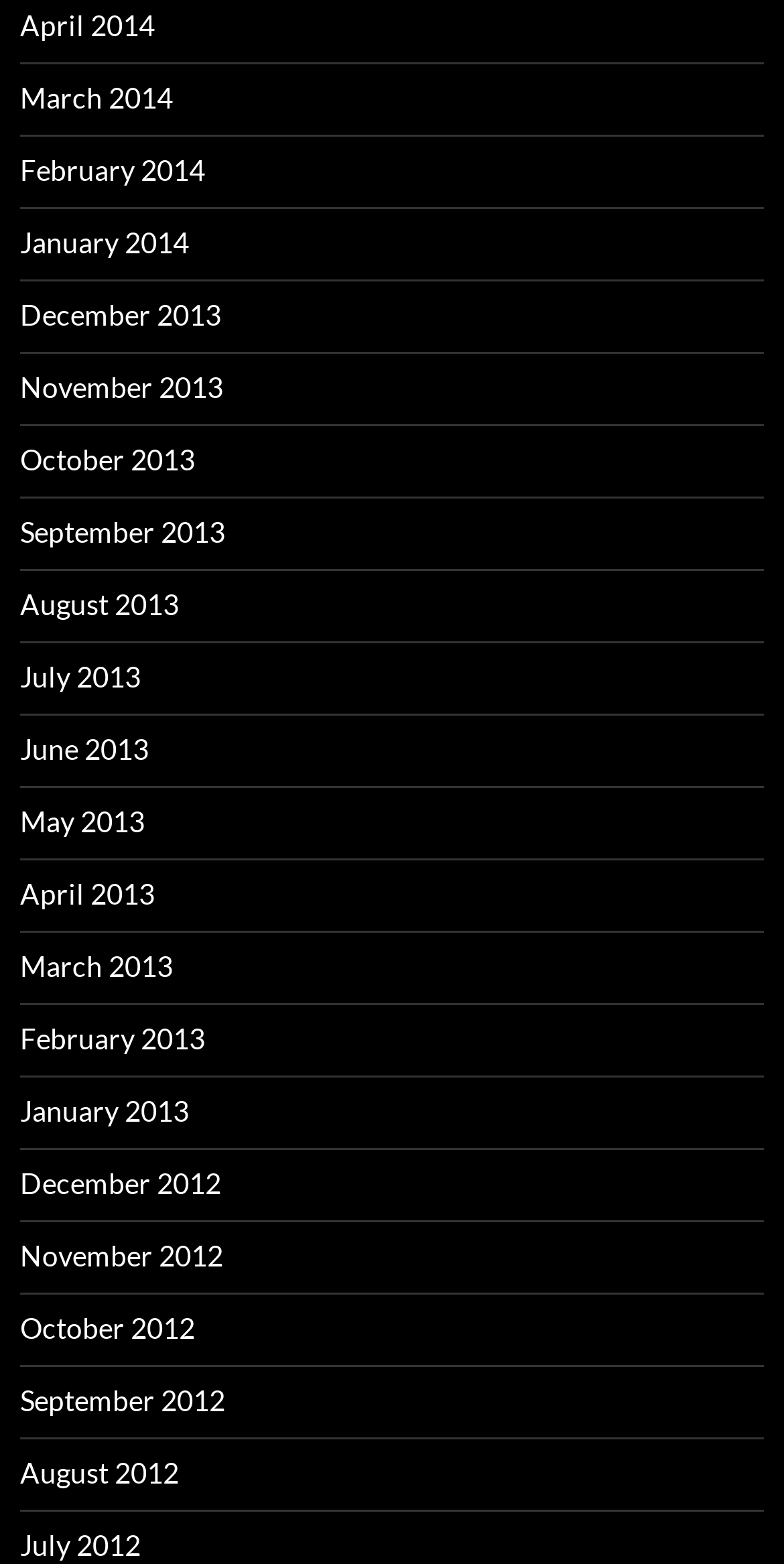Analyze the image and deliver a detailed answer to the question: What is the position of the link 'June 2013'?

By comparing the y1 and y2 coordinates of the links, I found that the link 'June 2013' has a smaller y1 and y2 value than the link 'July 2013', which means it is positioned above 'July 2013'.